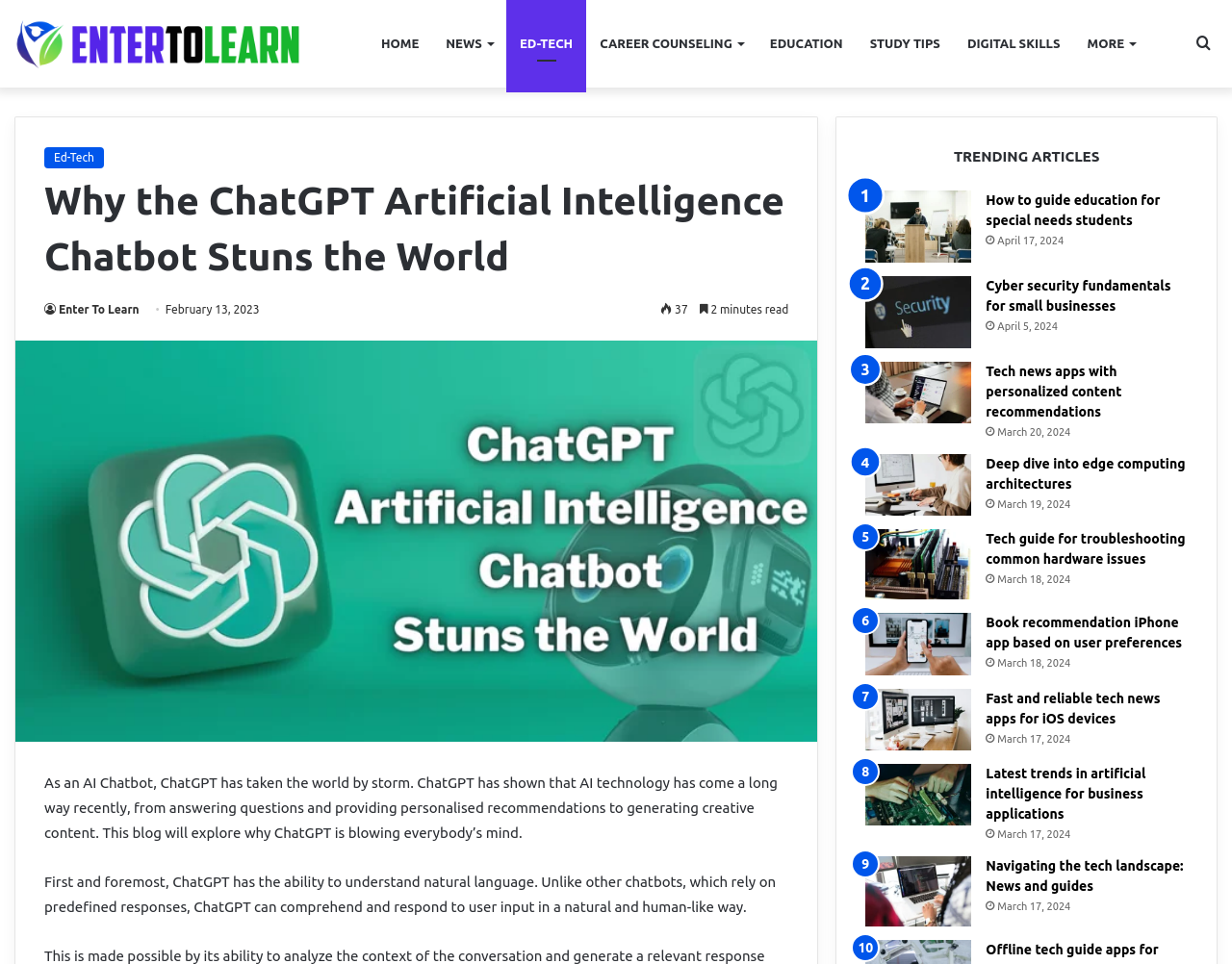Answer the question below using just one word or a short phrase: 
What is the category of the article 'Cyber security fundamentals for small businesses'?

ED-TECH